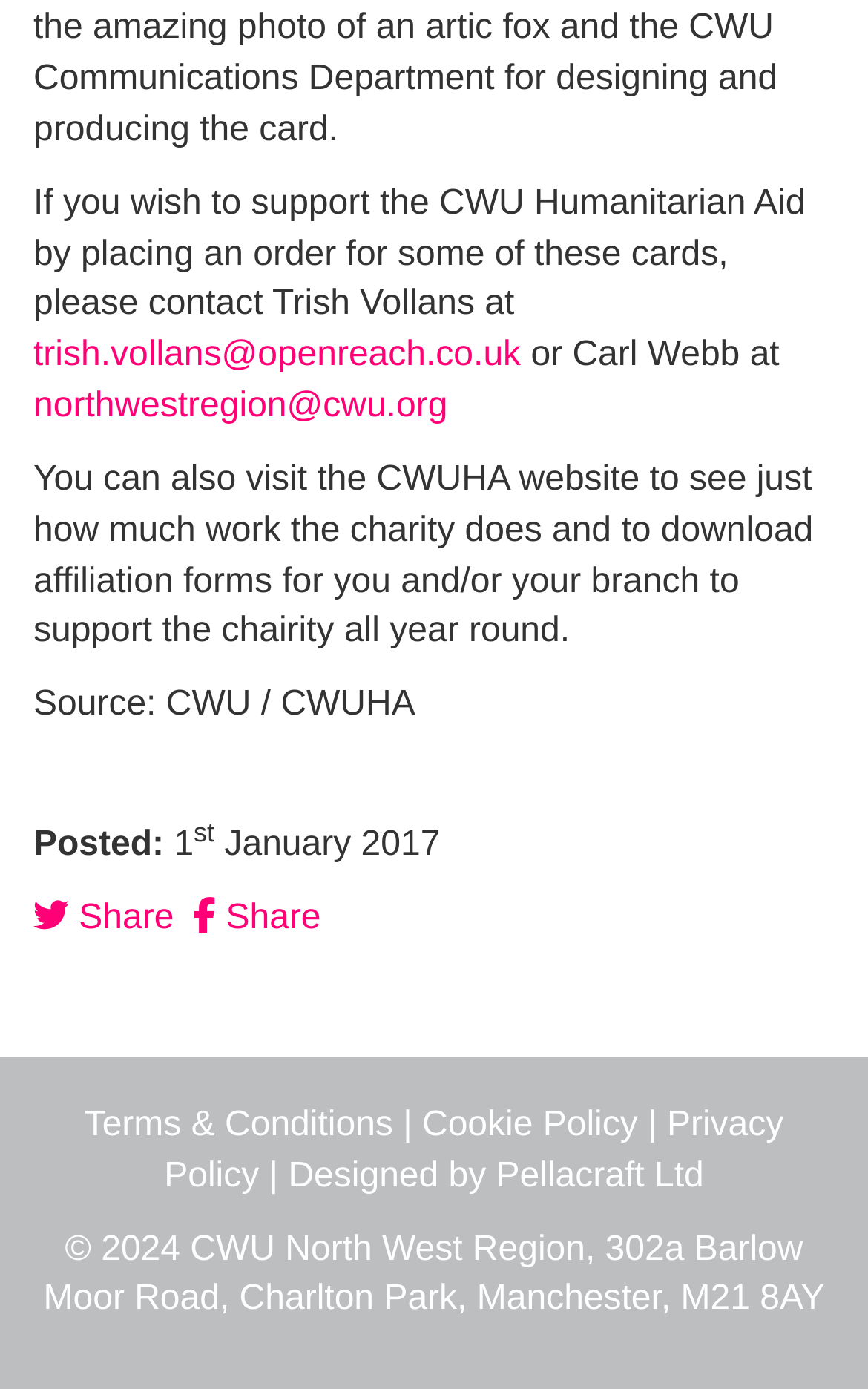Please provide the bounding box coordinates for the element that needs to be clicked to perform the instruction: "Share on Twitter". The coordinates must consist of four float numbers between 0 and 1, formatted as [left, top, right, bottom].

[0.038, 0.647, 0.2, 0.675]